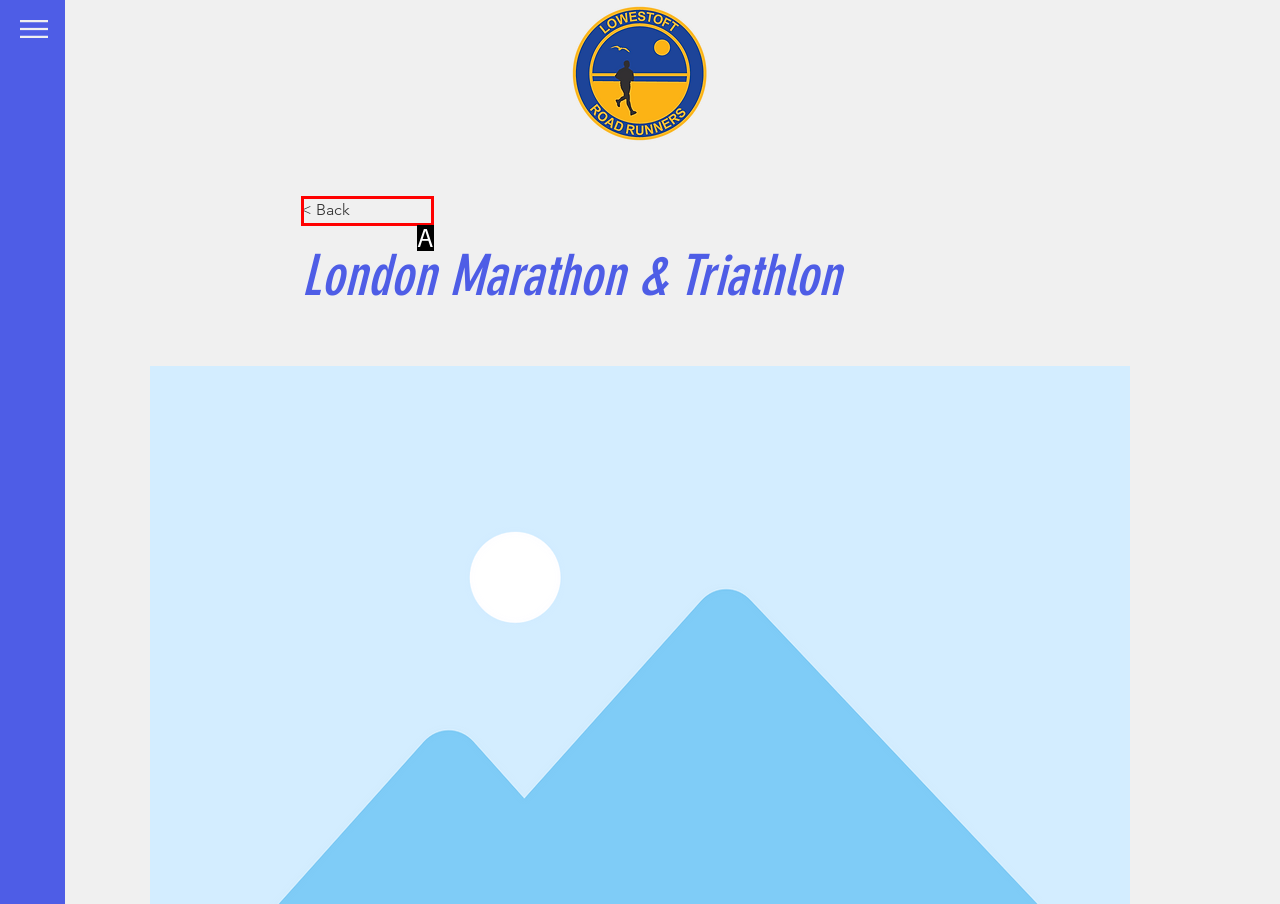Select the letter of the HTML element that best fits the description: < Back
Answer with the corresponding letter from the provided choices.

A